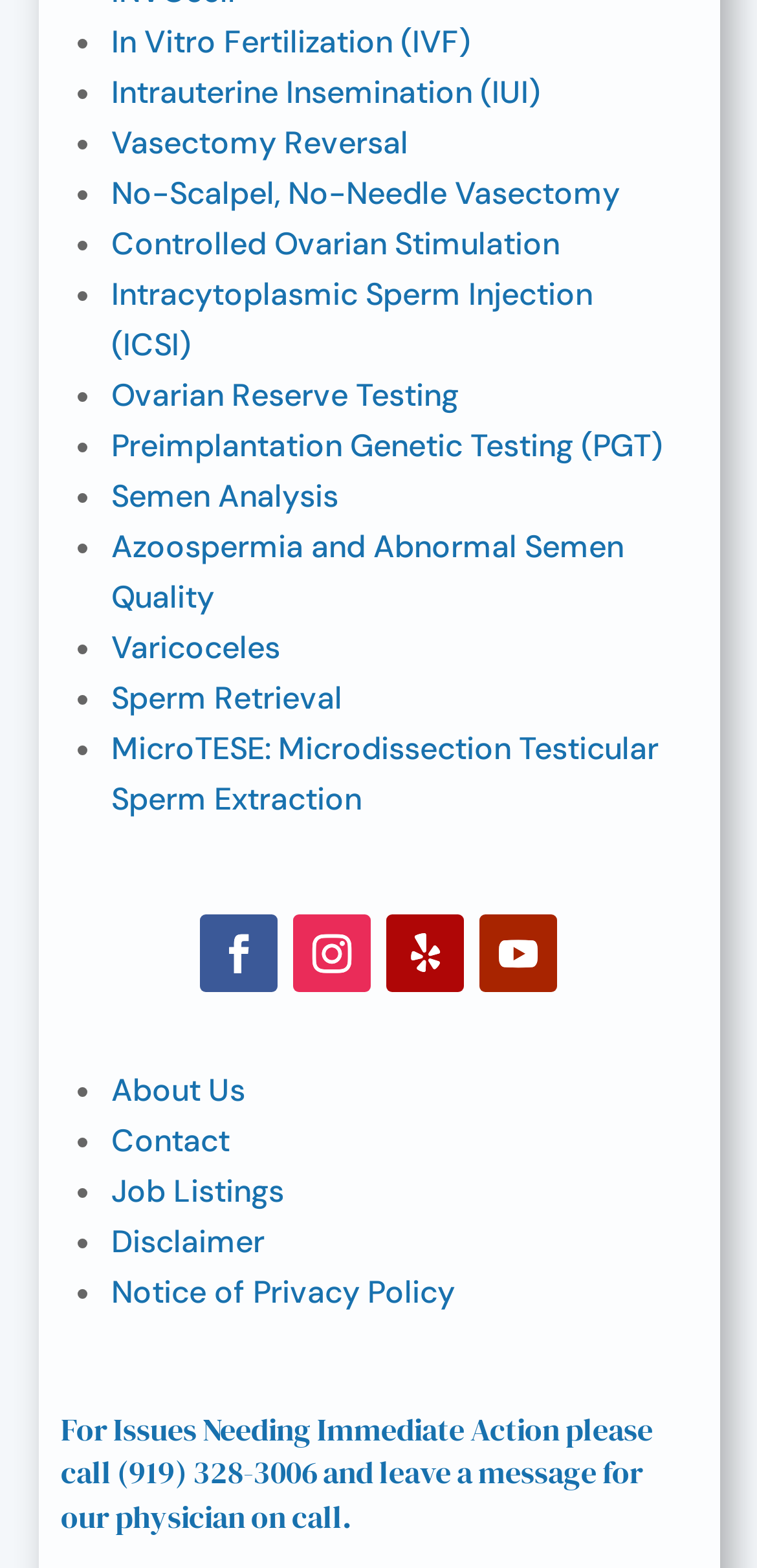Please find the bounding box coordinates of the clickable region needed to complete the following instruction: "Go to Intex Story homepage". The bounding box coordinates must consist of four float numbers between 0 and 1, i.e., [left, top, right, bottom].

None